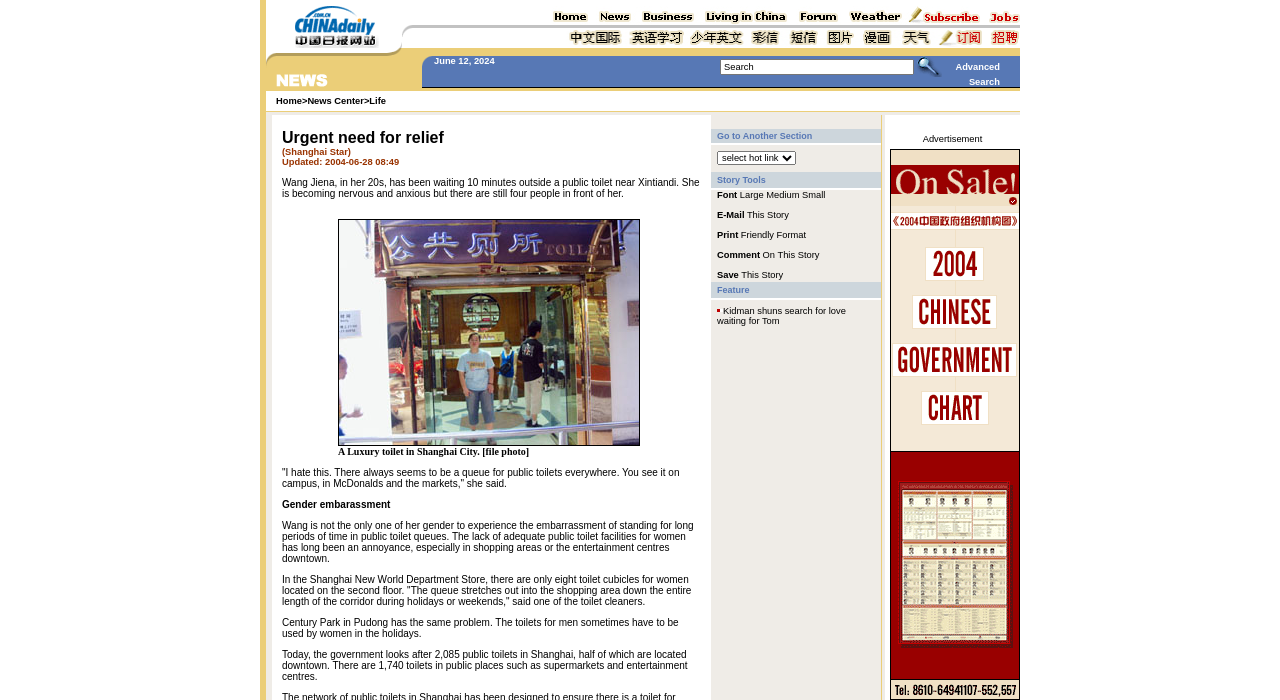Examine the screenshot and answer the question in as much detail as possible: What is the topic of the article?

Based on the content of the webpage, it appears that the article is discussing the issue of inadequate public toilet facilities for women in Shanghai, China. The text mentions the experiences of women waiting in long queues for public toilets and the lack of adequate facilities in shopping areas and entertainment centers.